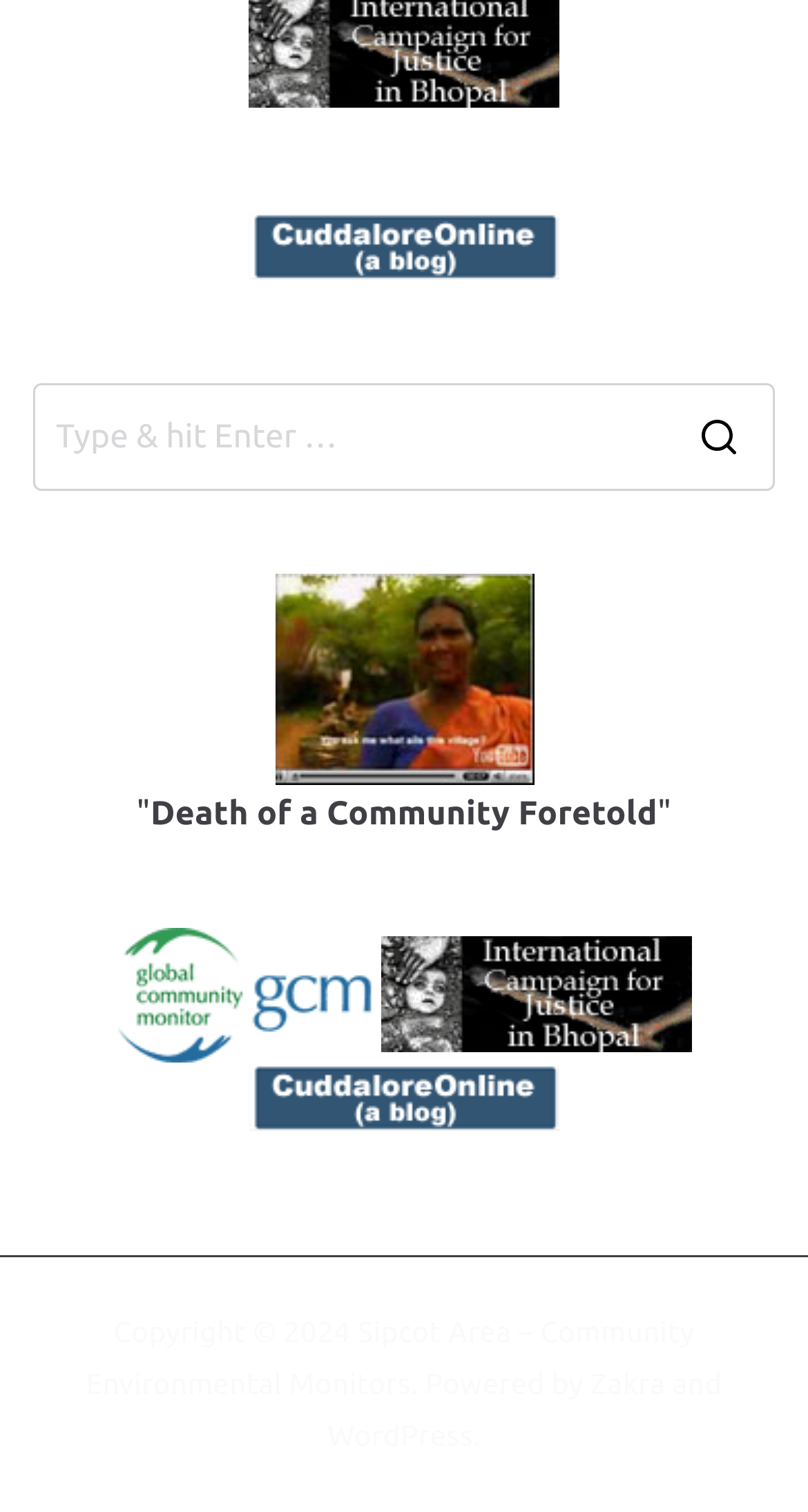Refer to the element description Zakra and identify the corresponding bounding box in the screenshot. Format the coordinates as (top-left x, top-left y, bottom-right x, bottom-right y) with values in the range of 0 to 1.

[0.731, 0.904, 0.823, 0.926]